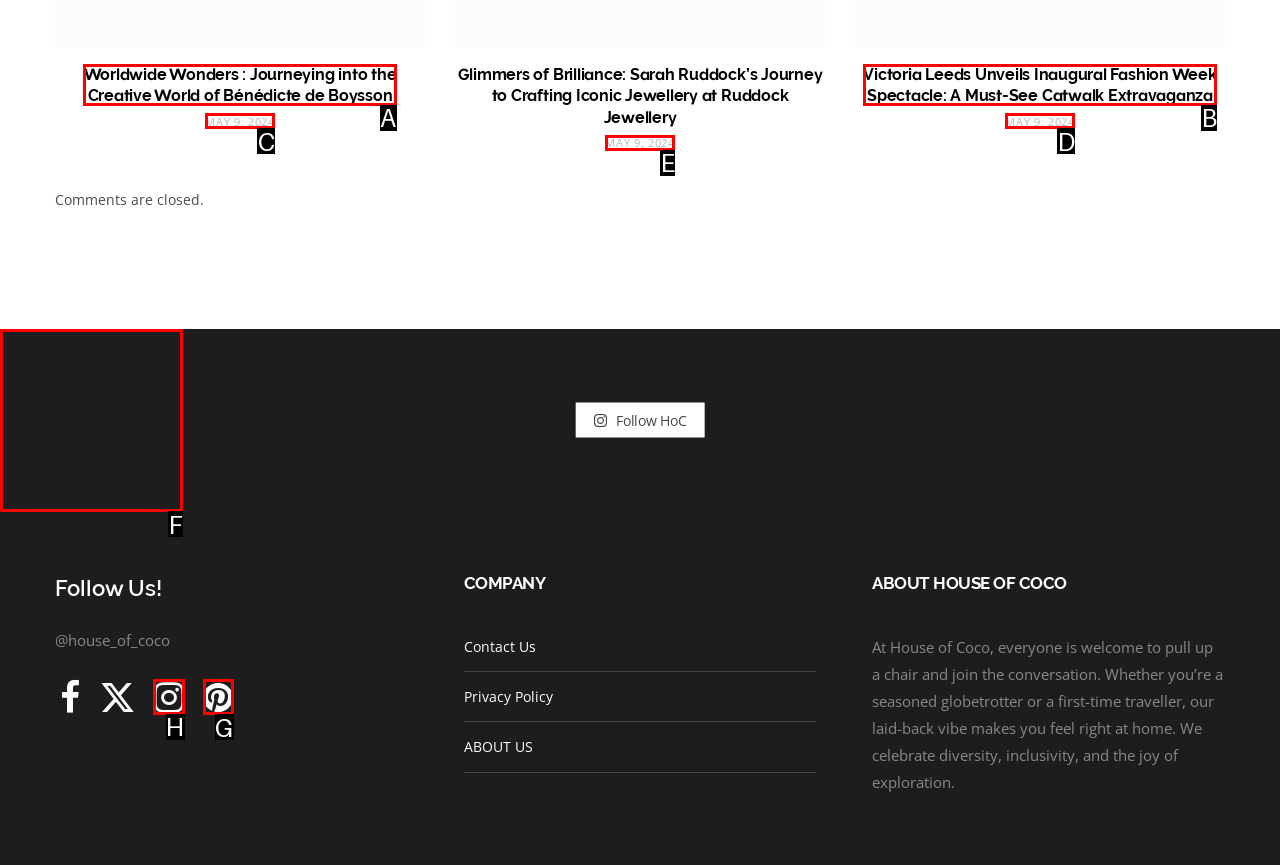Choose the HTML element to click for this instruction: Follow House of Coco on Instagram Answer with the letter of the correct choice from the given options.

H